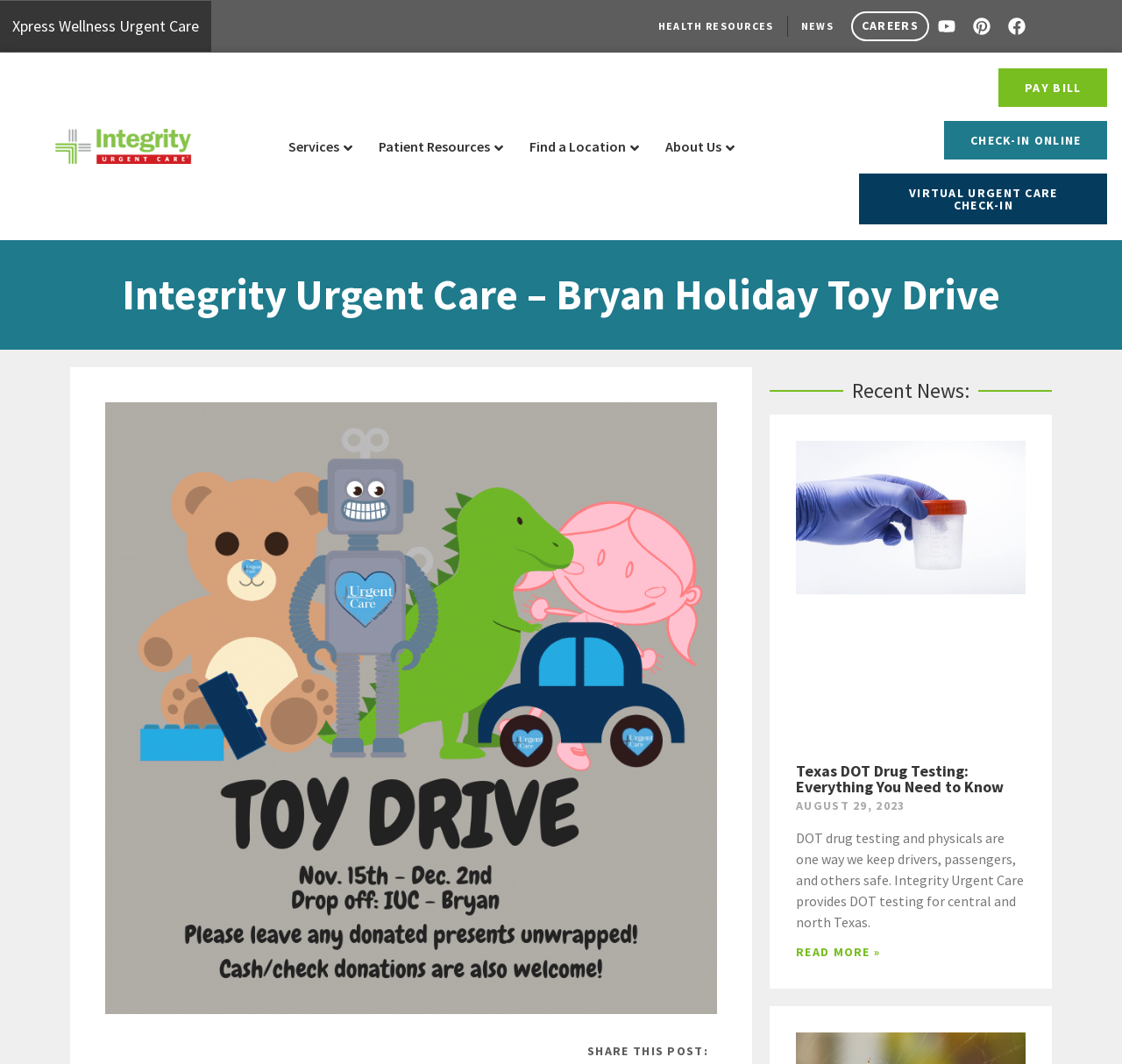What is the purpose of the toy drive?
Can you provide a detailed and comprehensive answer to the question?

The webpage does not explicitly state the purpose of the toy drive, but it can be inferred that it is a charity event to collect toys for those in need during the holiday season.